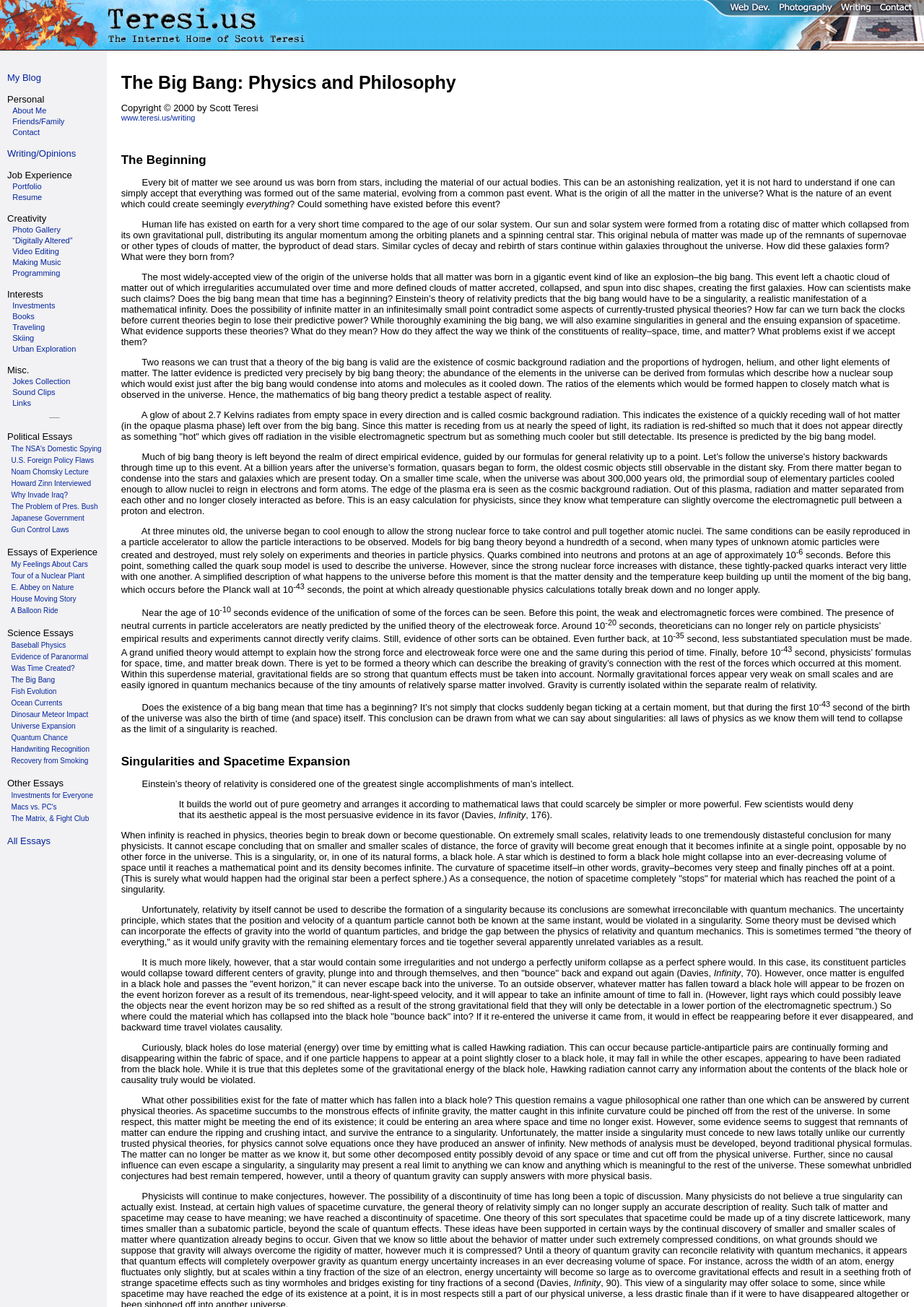Determine the bounding box coordinates for the area you should click to complete the following instruction: "learn about baseball physics".

[0.012, 0.491, 0.071, 0.497]